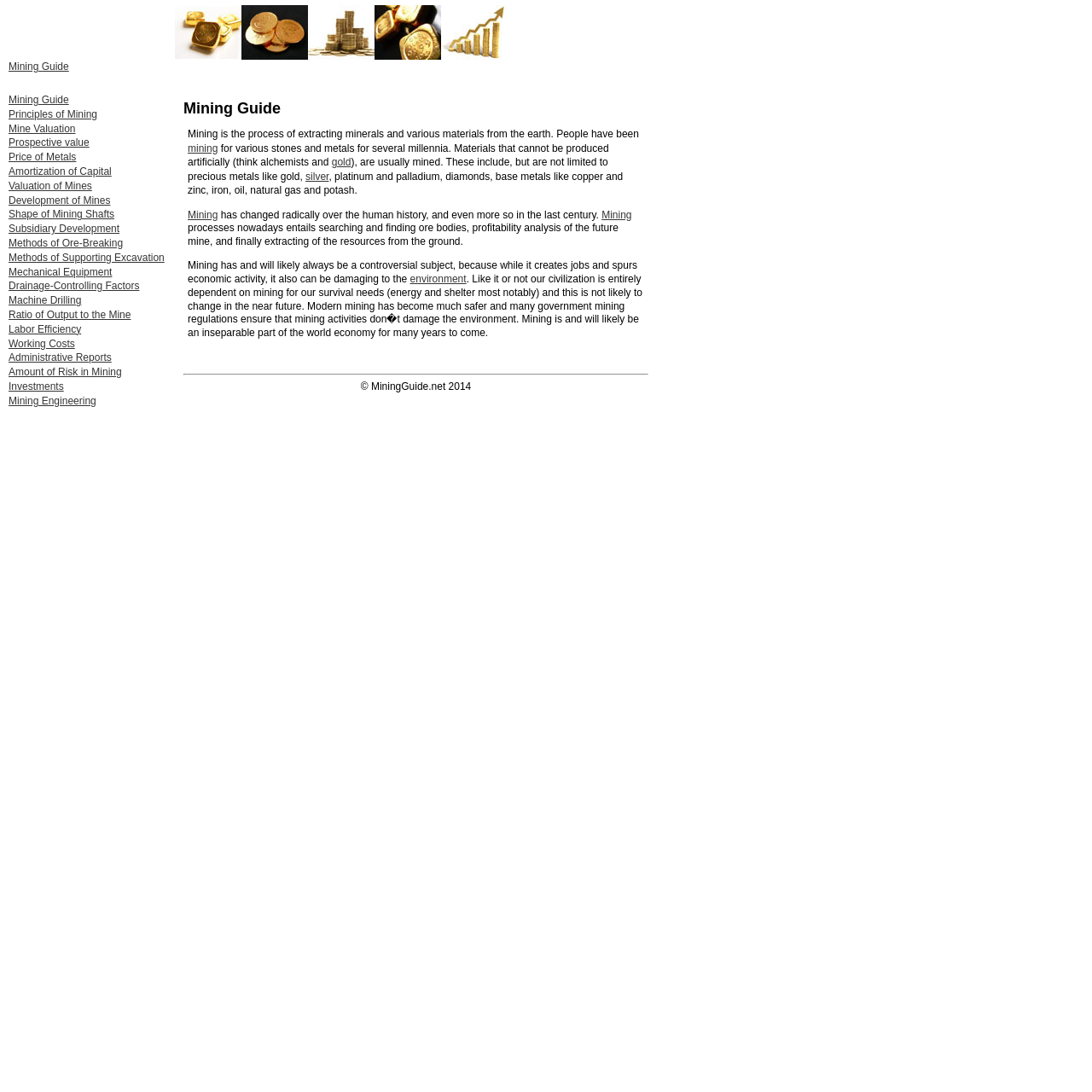Determine the bounding box coordinates of the UI element described below. Use the format (top-left x, top-left y, bottom-right x, bottom-right y) with floating point numbers between 0 and 1: Development of Mines

[0.008, 0.178, 0.101, 0.189]